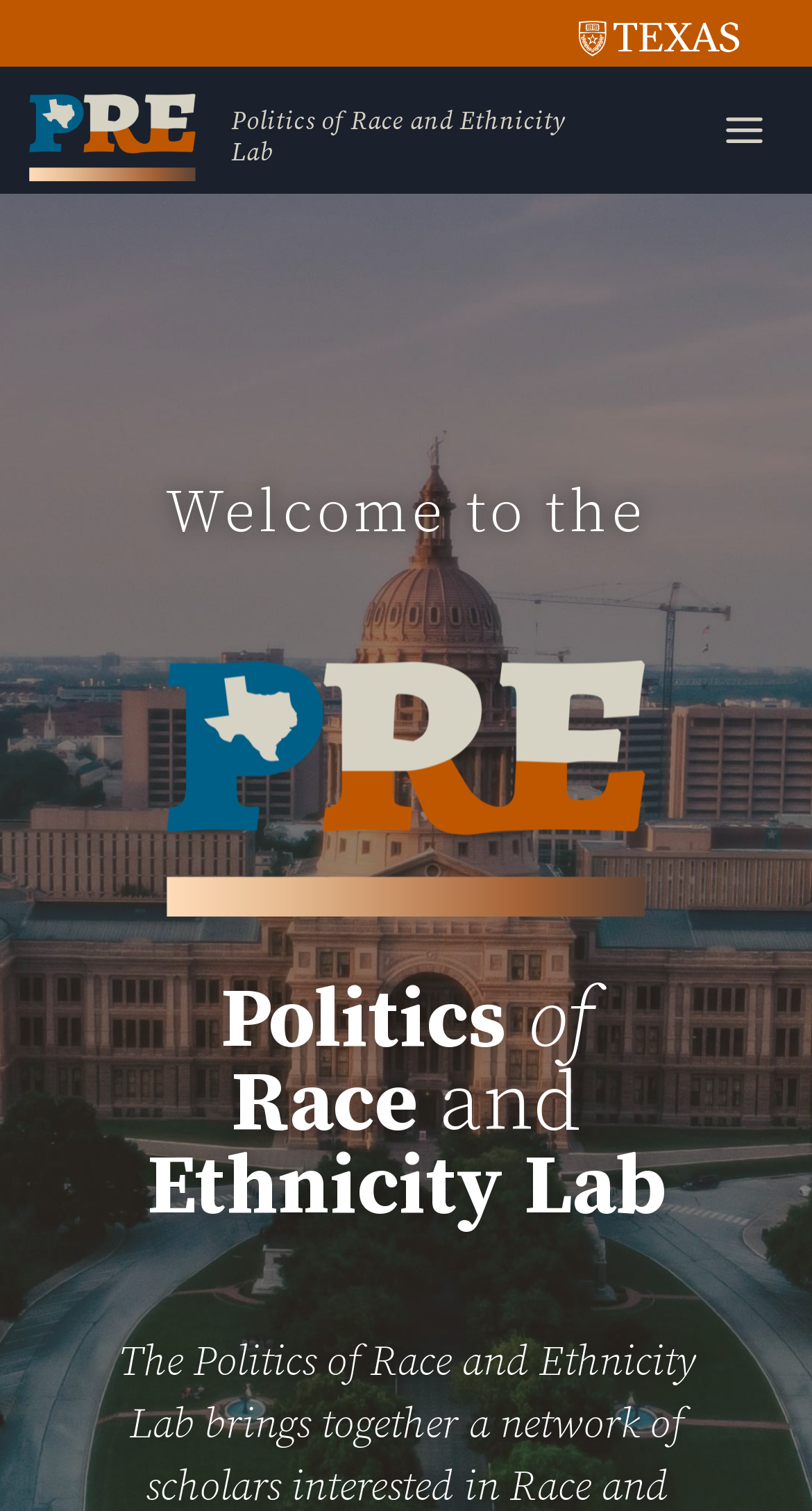Using the description "Scroll to top", predict the bounding box of the relevant HTML element.

[0.829, 0.879, 0.923, 0.929]